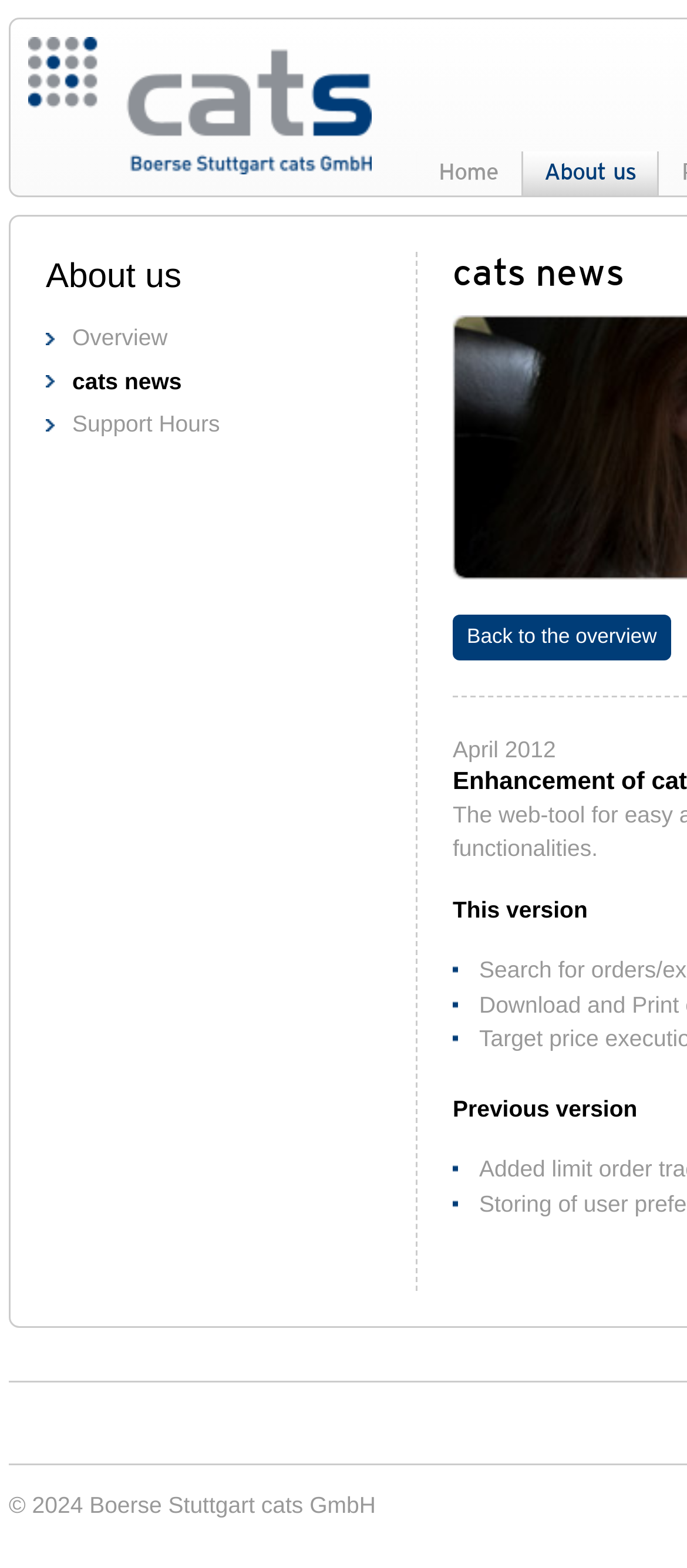Answer the question below in one word or phrase:
What is the name of the current page?

Cats-os